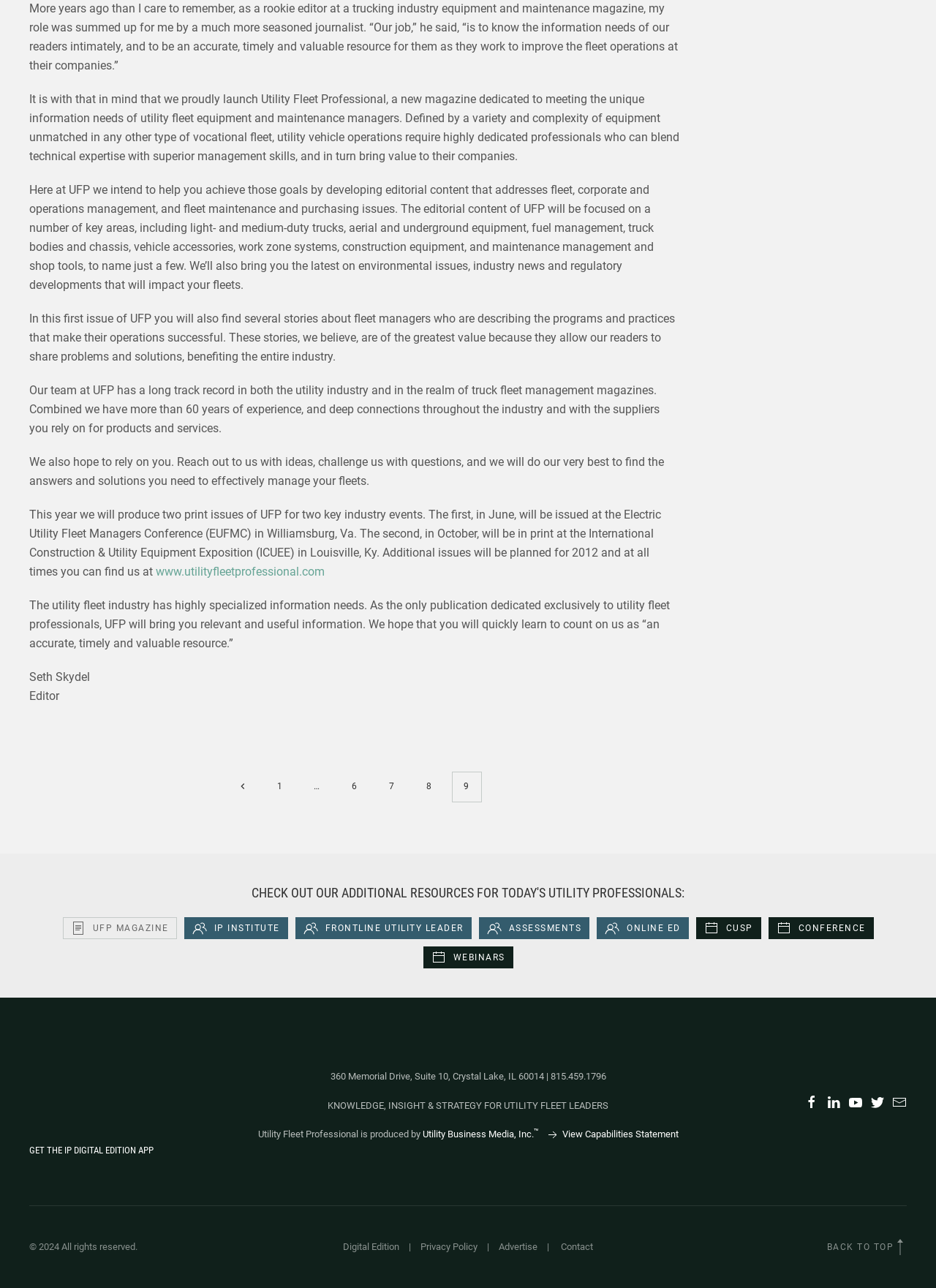Select the bounding box coordinates of the element I need to click to carry out the following instruction: "Contact us".

[0.599, 0.964, 0.634, 0.972]